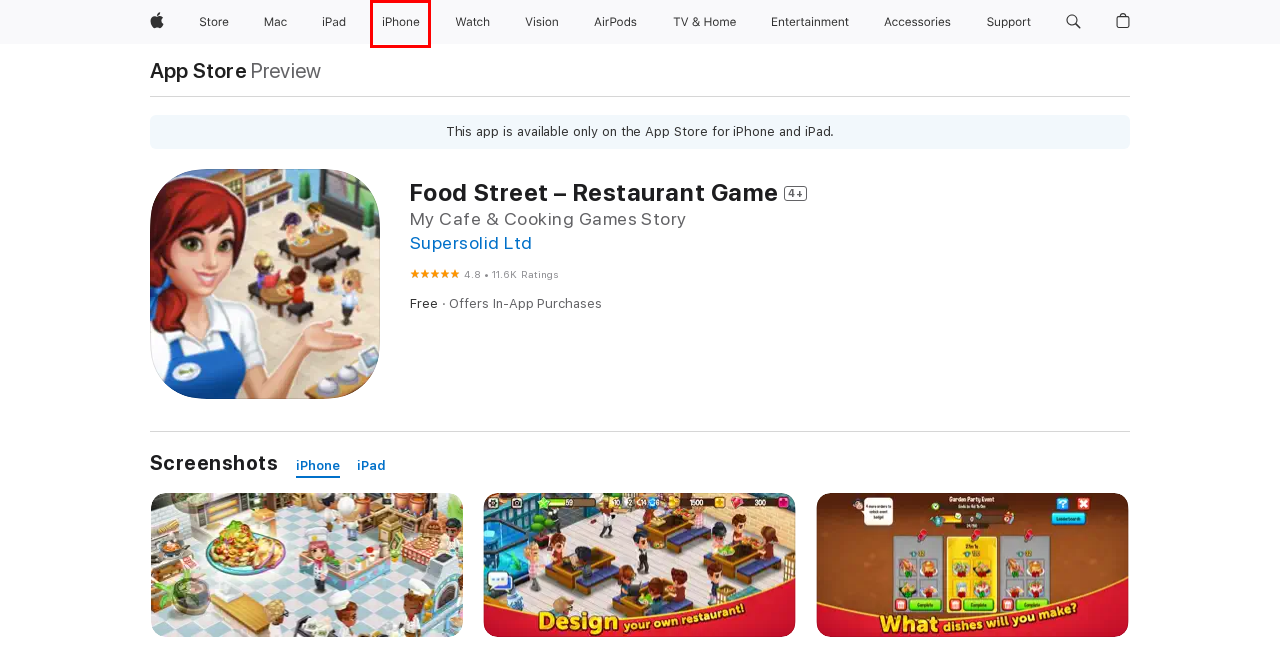A screenshot of a webpage is provided, featuring a red bounding box around a specific UI element. Identify the webpage description that most accurately reflects the new webpage after interacting with the selected element. Here are the candidates:
A. Apple Vision Pro - Apple
B. iPhone - Apple
C. Entertainment - Services - Apple
D. Official Apple Support
E. Apple
F. Apple Accessories for Apple Watch, iPhone, iPad, Mac and Vision Pro - Apple
G. Apple Watch - Apple
H. Mac - Apple

B